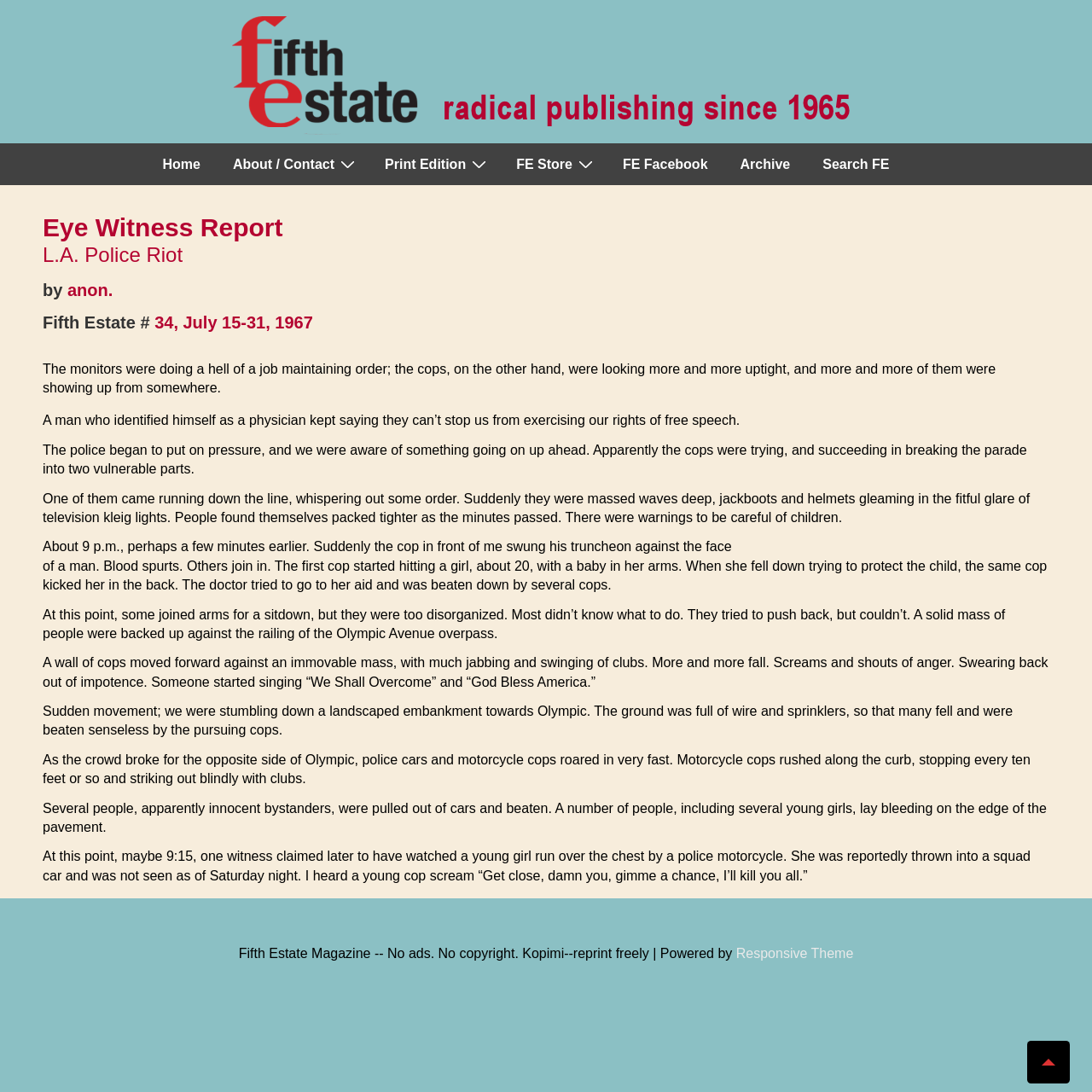Detail the webpage's structure and highlights in your description.

The webpage is the Fifth Estate Magazine, a radical publishing platform since 1965. At the top-left corner, there is a logo of Fifth Estate with a blue background, red initials, and a black tagline. Below the logo, there is a main navigation menu with links to "Home", "About / Contact", "FE Store", "FE Facebook", "Archive", "Search FE", and an unknown link. Each link has a small icon next to it.

The main content of the webpage is an article titled "Eye Witness Report" with a subheading "L.A. Police Riot" and a byline "by anon.". The article is divided into several paragraphs describing a violent incident involving the police and protesters. The text is dense and spans most of the webpage.

At the bottom of the webpage, there is a footer section with a copyright notice stating "No ads. No copyright. Kopimi--reprint freely" and a message indicating that the website is powered by a Responsive Theme. There is also a "Scroll to Top" button at the bottom-right corner of the webpage.